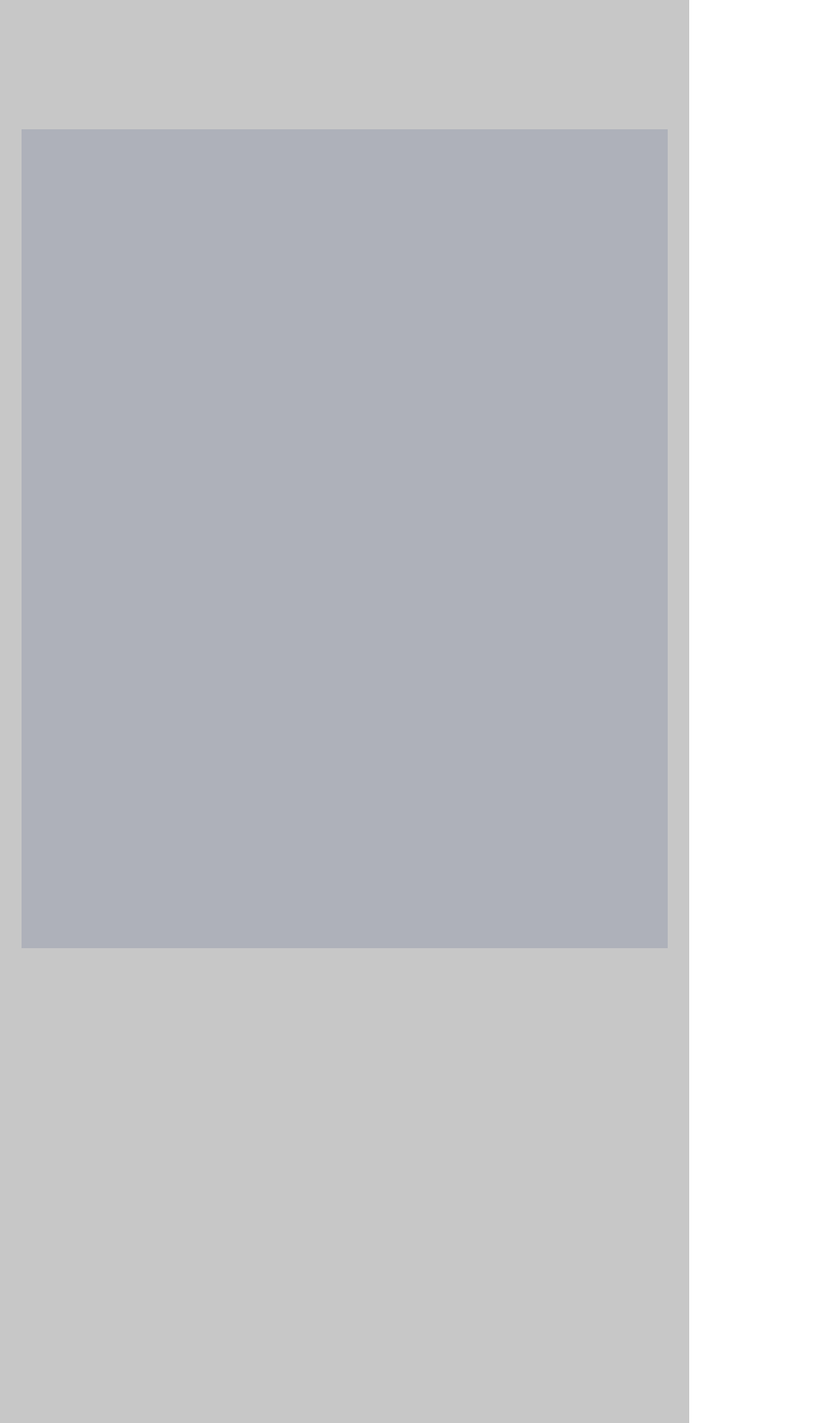Please examine the image and answer the question with a detailed explanation:
What is the phone number?

I found the phone number by looking at the link element that says '+1-438-239-8549' located at the bottom of the page, next to the 'Tel.' static text.